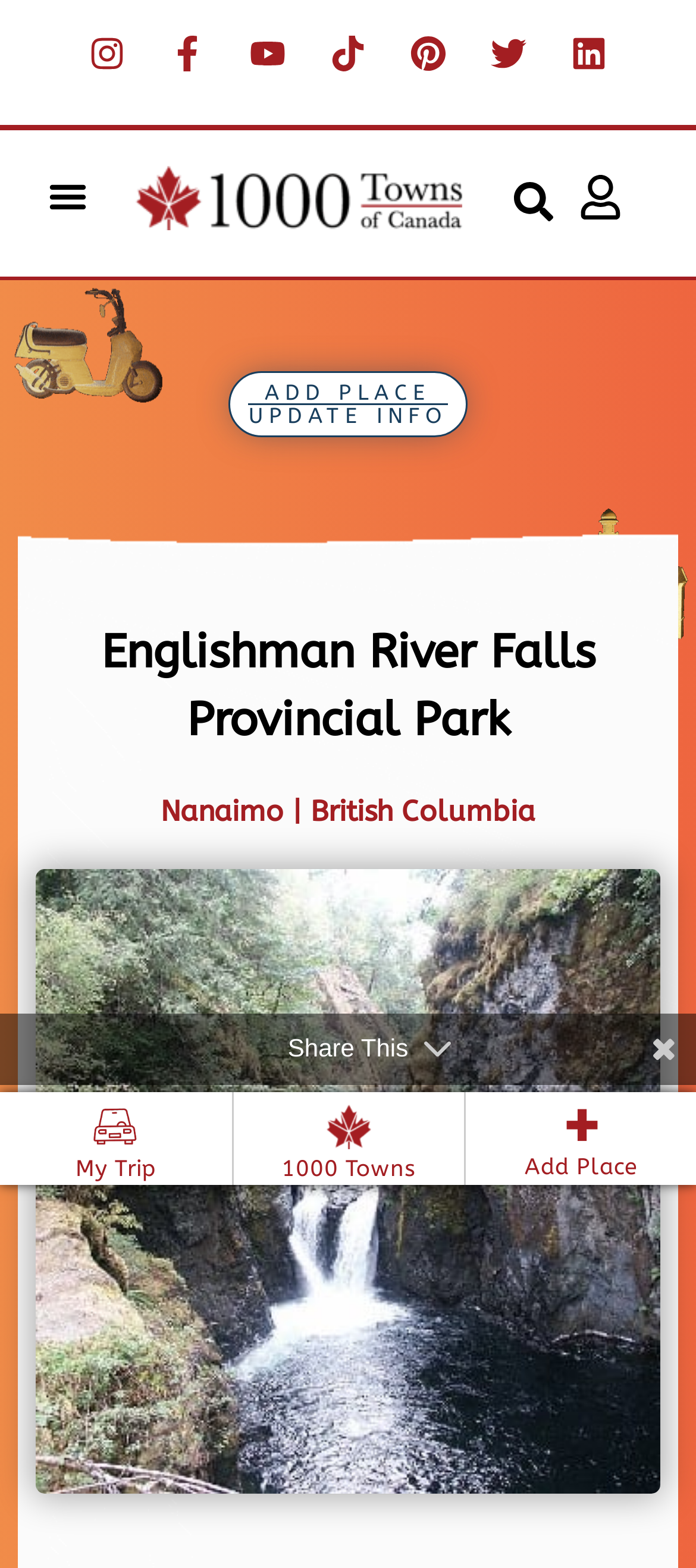Please identify the bounding box coordinates of the element on the webpage that should be clicked to follow this instruction: "Add a new place". The bounding box coordinates should be given as four float numbers between 0 and 1, formatted as [left, top, right, bottom].

[0.669, 0.699, 1.0, 0.744]